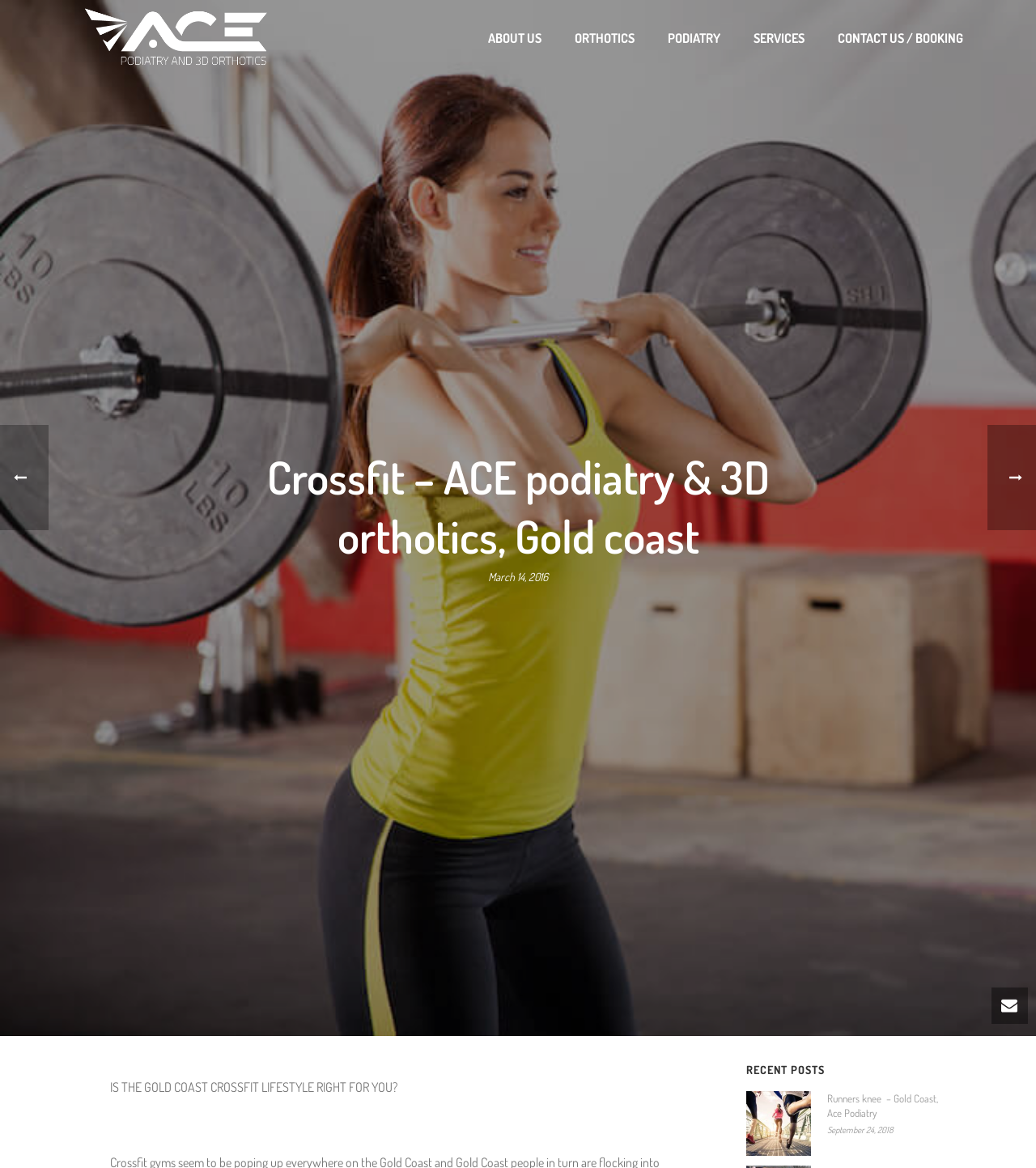Can you give a comprehensive explanation to the question given the content of the image?
How many images are on the webpage?

I counted the number of image elements on the webpage. There are 6 images in total.